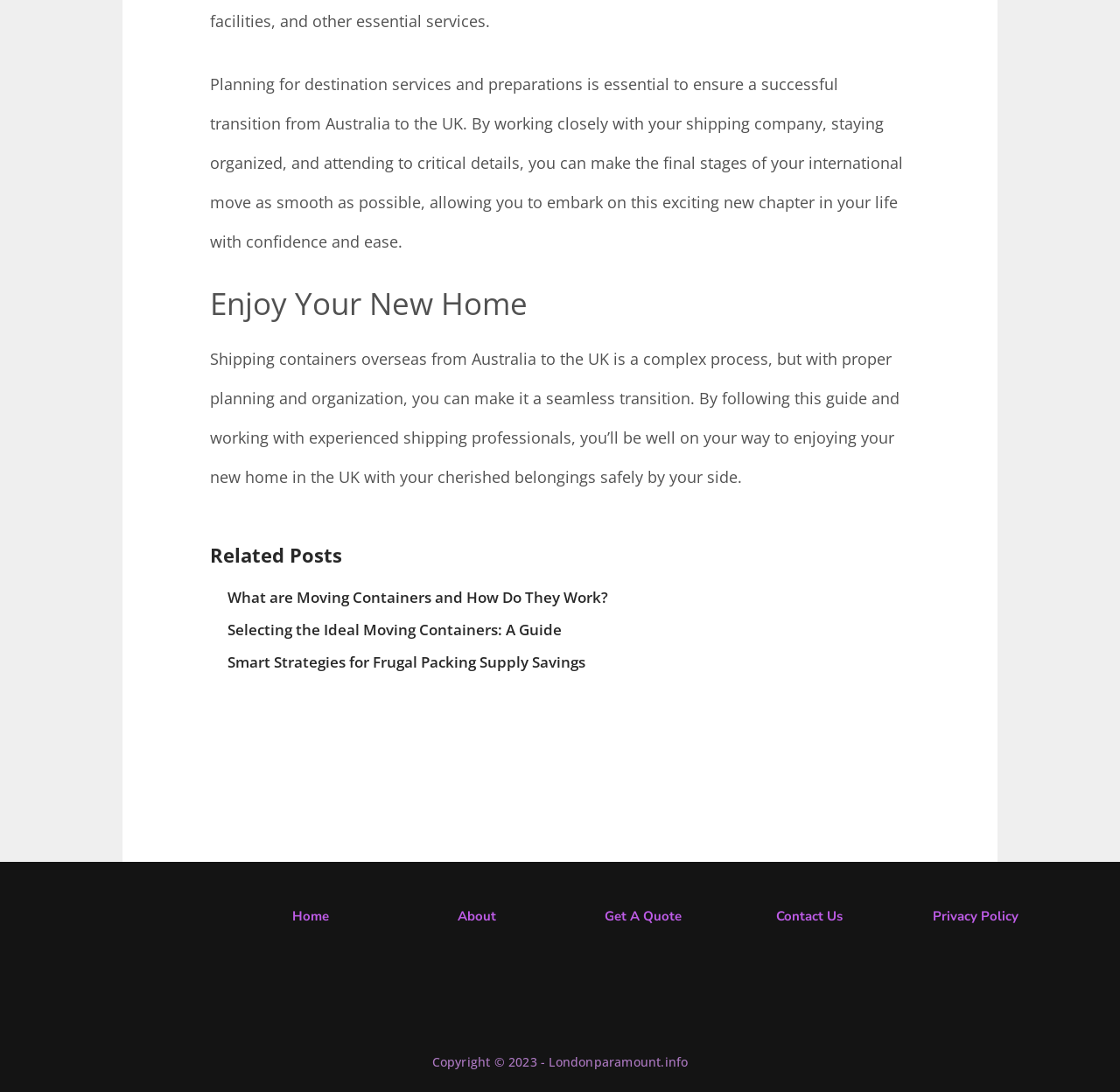From the details in the image, provide a thorough response to the question: What is the purpose of following this guide?

The guide is intended to help individuals moving to the UK to ensure a seamless transition, allowing them to enjoy their new home in the UK with their cherished belongings safely by their side.